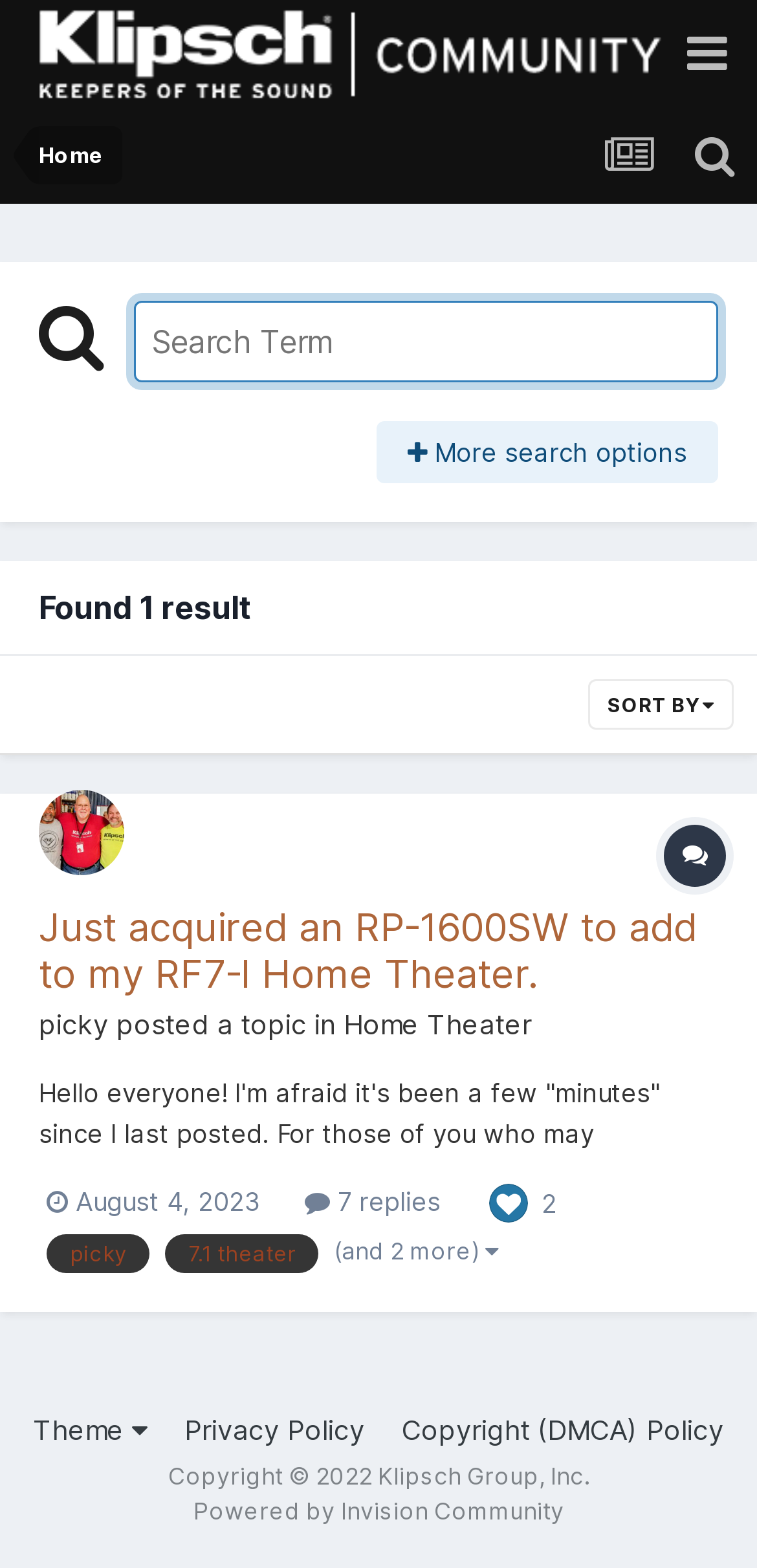Kindly determine the bounding box coordinates for the clickable area to achieve the given instruction: "Go to the home page".

[0.051, 0.08, 0.136, 0.118]